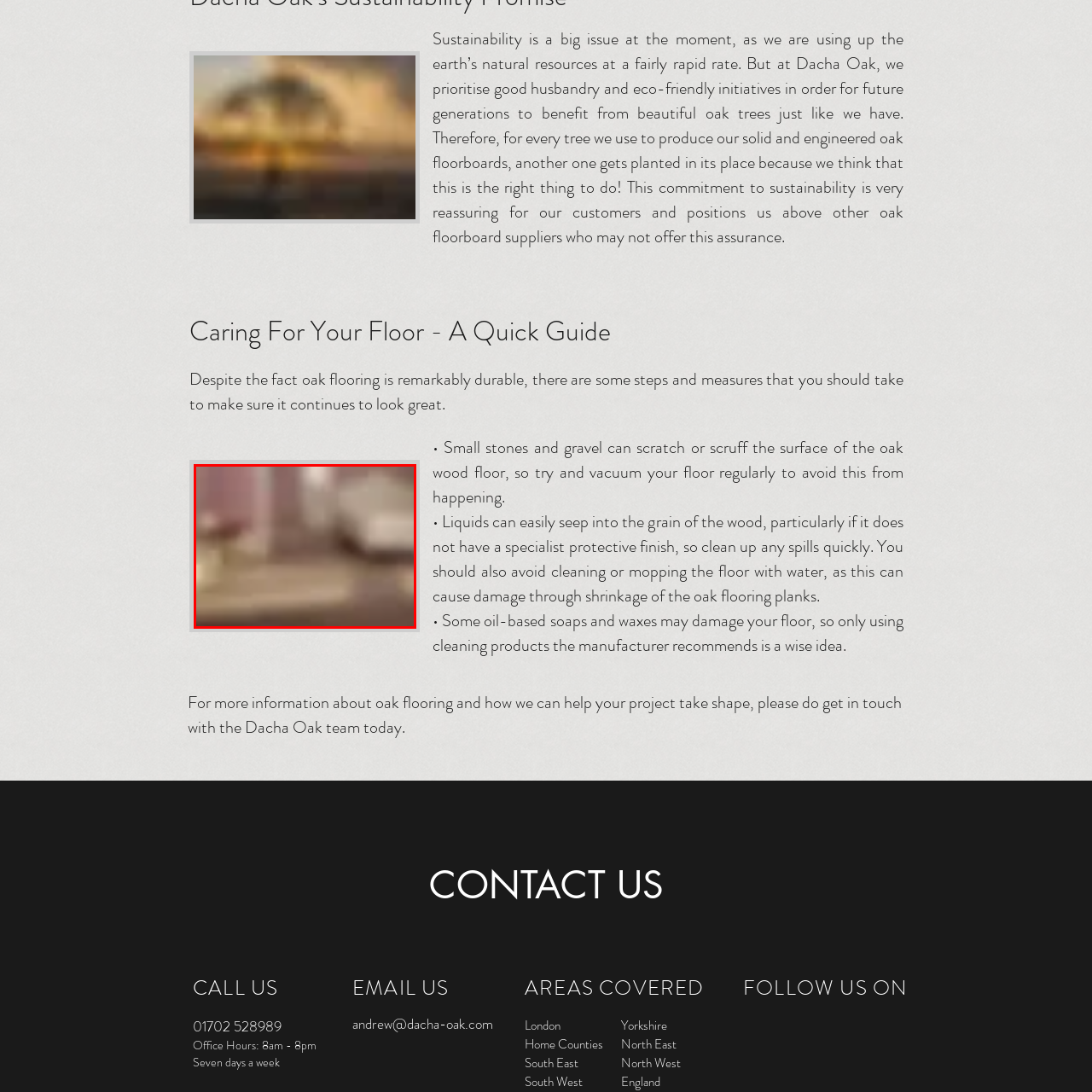What is Dacha Oak's commitment to sustainability?
View the image encased in the red bounding box and respond with a detailed answer informed by the visual information.

According to the caption, Dacha Oak is committed to eco-friendly practices, and for every tree used in their products, they plant a new one, emphasizing their focus on sustainability.